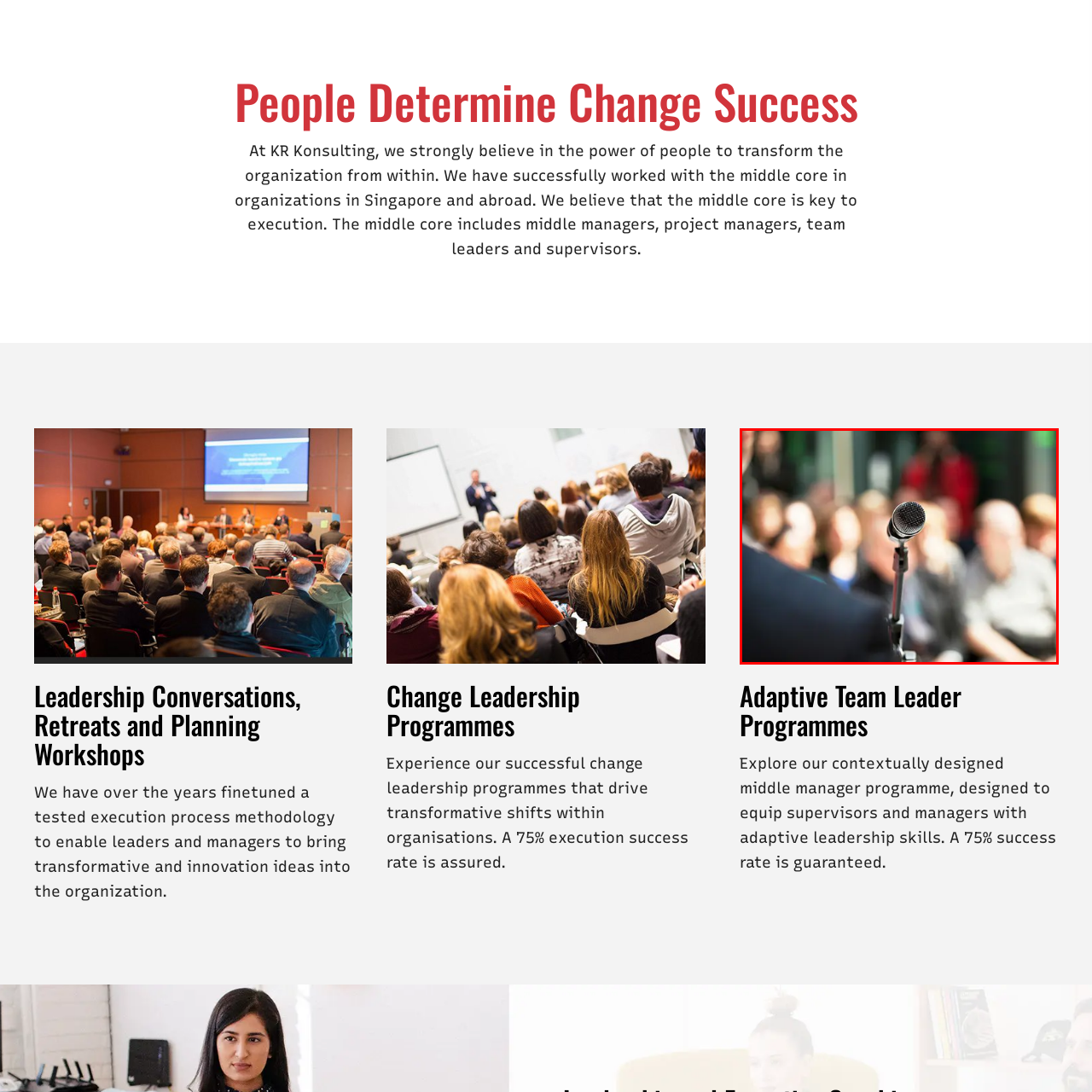Generate a meticulous caption for the image that is highlighted by the red boundary line.

The image captures the foreground of a microphone, which stands poised and ready for engagement. It is angled toward an audience that is partially out of focus in the background, suggesting a dynamic setting where ideas are shared and discussions take place. This moment is likely part of a leadership conversation or workshop, reflecting the importance of dialogue in adaptive team leadership programmes. The context indicates a focus on enhancing leadership skills and empowering middle managers, aimed at fostering transformative leadership within organizations. The ambiance hints at a collaborative environment where participants are engaged in learning and interaction, essential for driving successful changes in organizational culture.